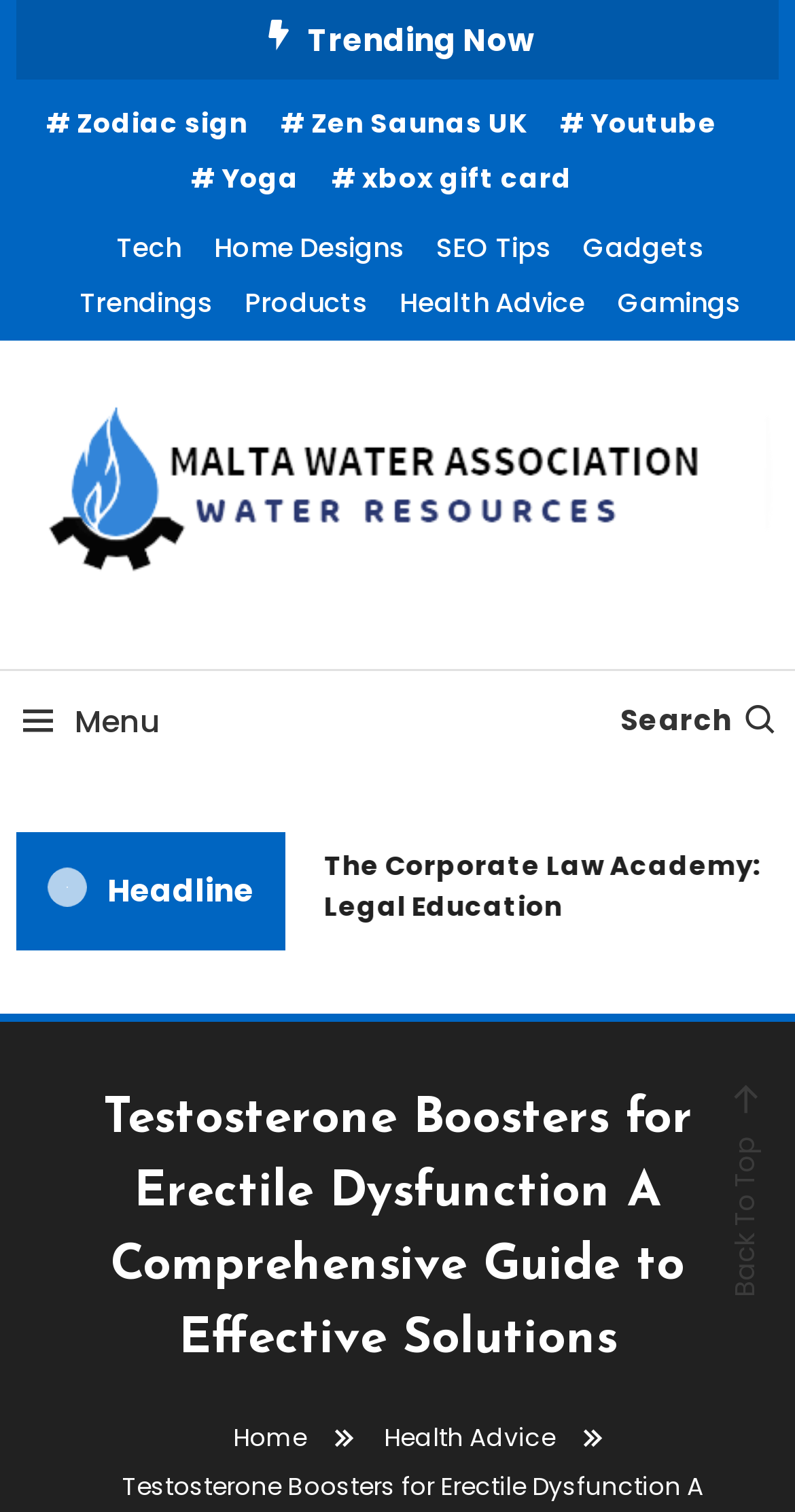Reply to the question with a single word or phrase:
How many categories are listed under 'Trending Now'?

8